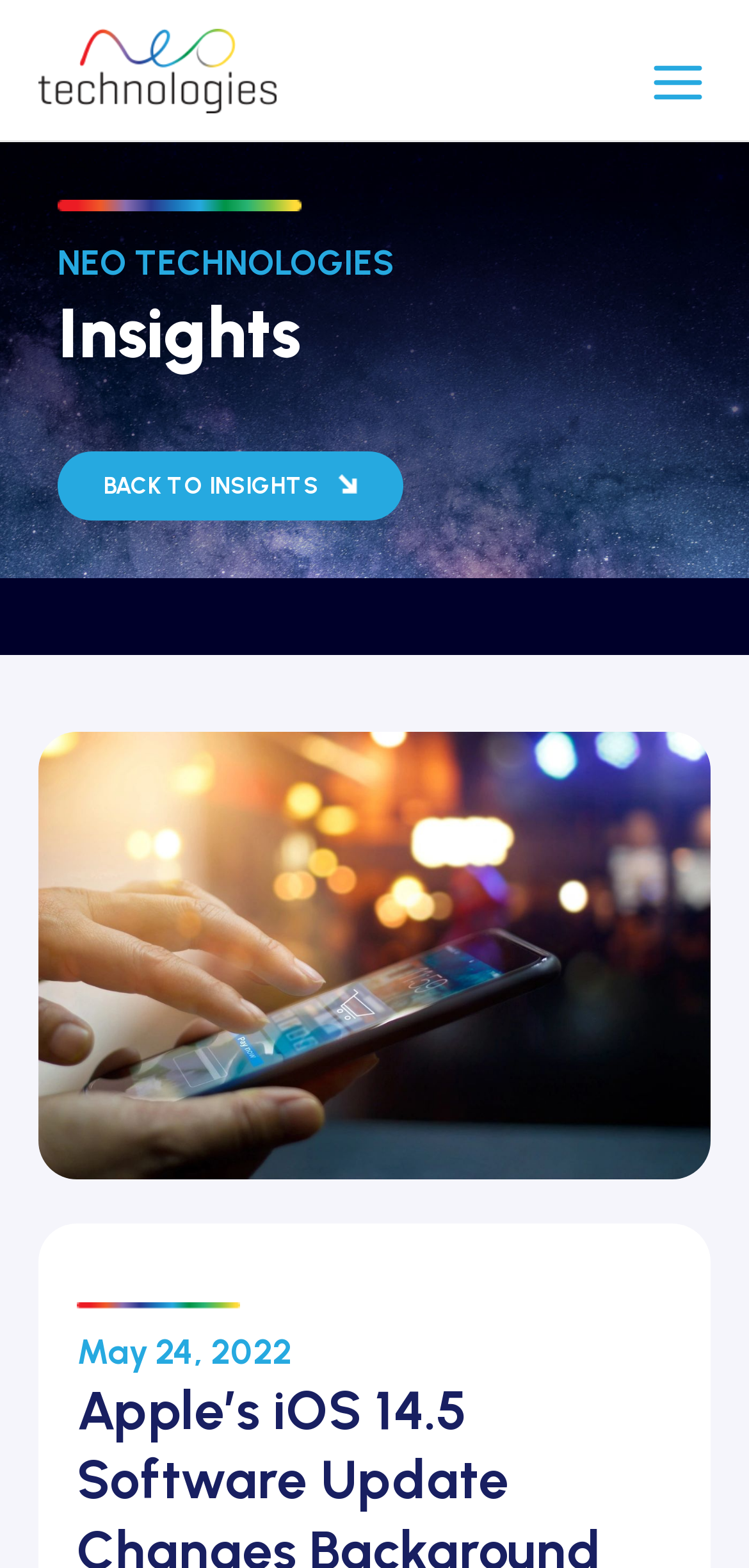What is the category of the article?
Answer the question with a single word or phrase, referring to the image.

Insights